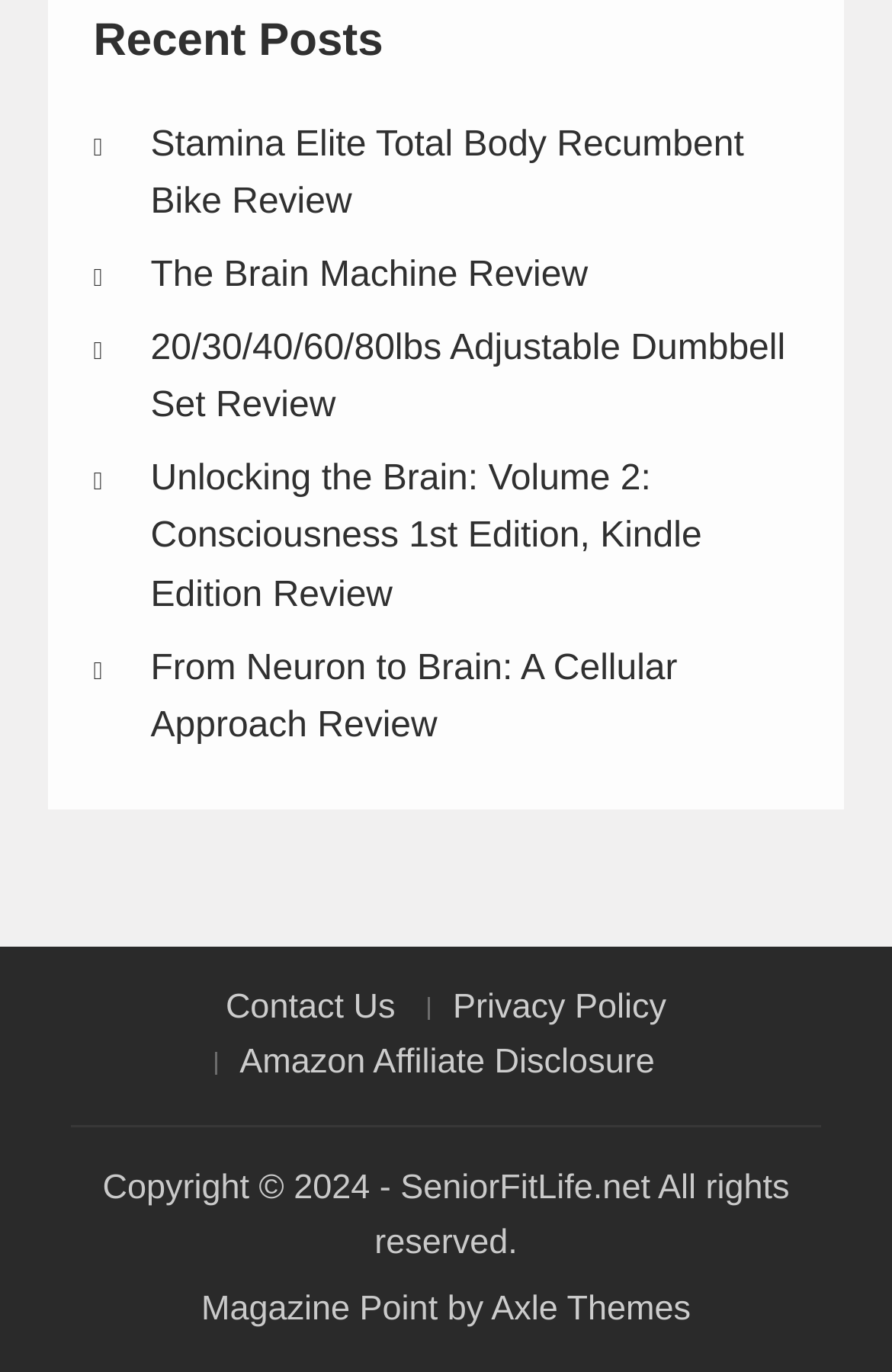Please identify the bounding box coordinates of the area that needs to be clicked to follow this instruction: "view recent posts".

[0.105, 0.005, 0.895, 0.055]